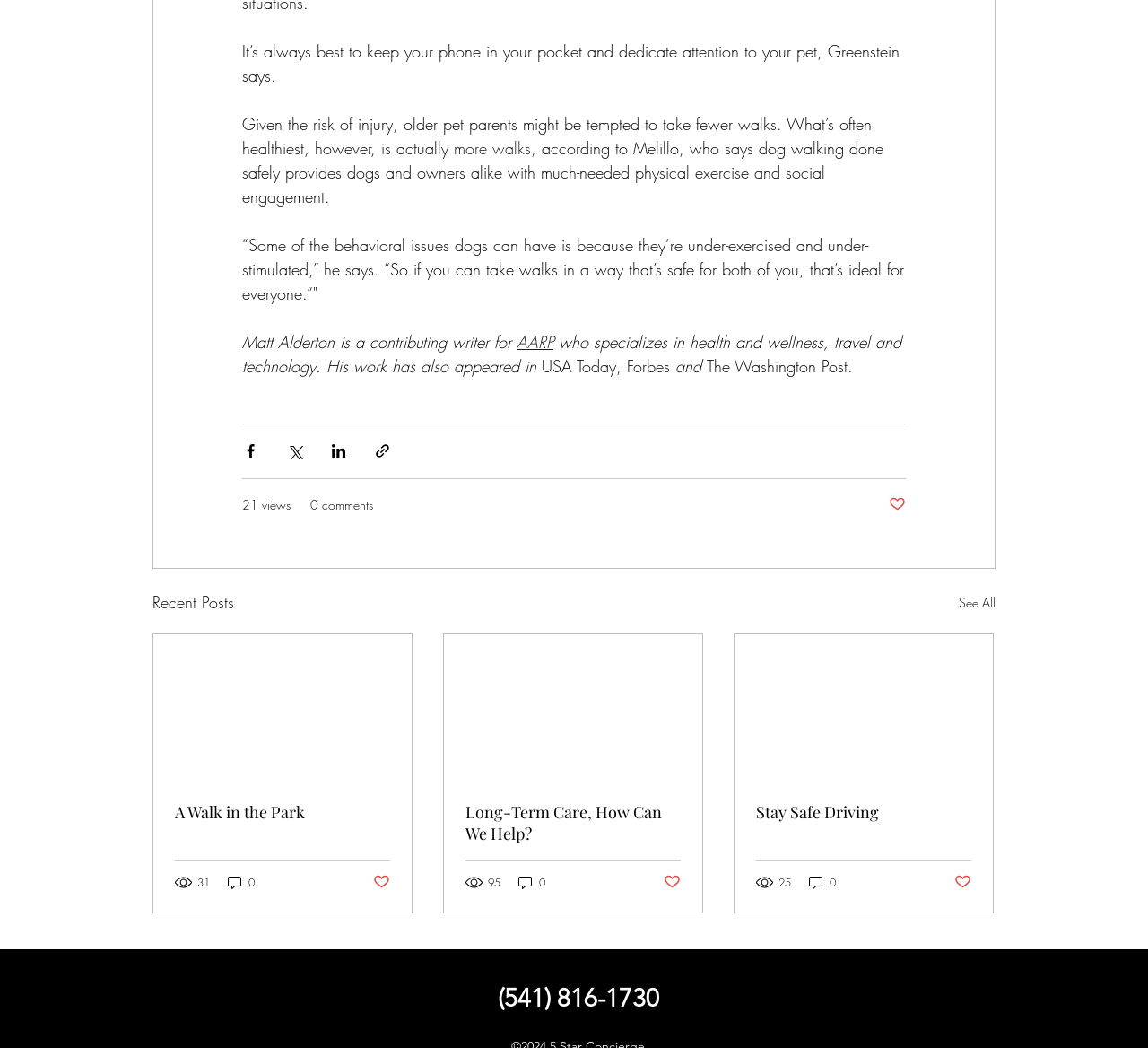Find and specify the bounding box coordinates that correspond to the clickable region for the instruction: "Share via Facebook".

[0.211, 0.422, 0.226, 0.439]